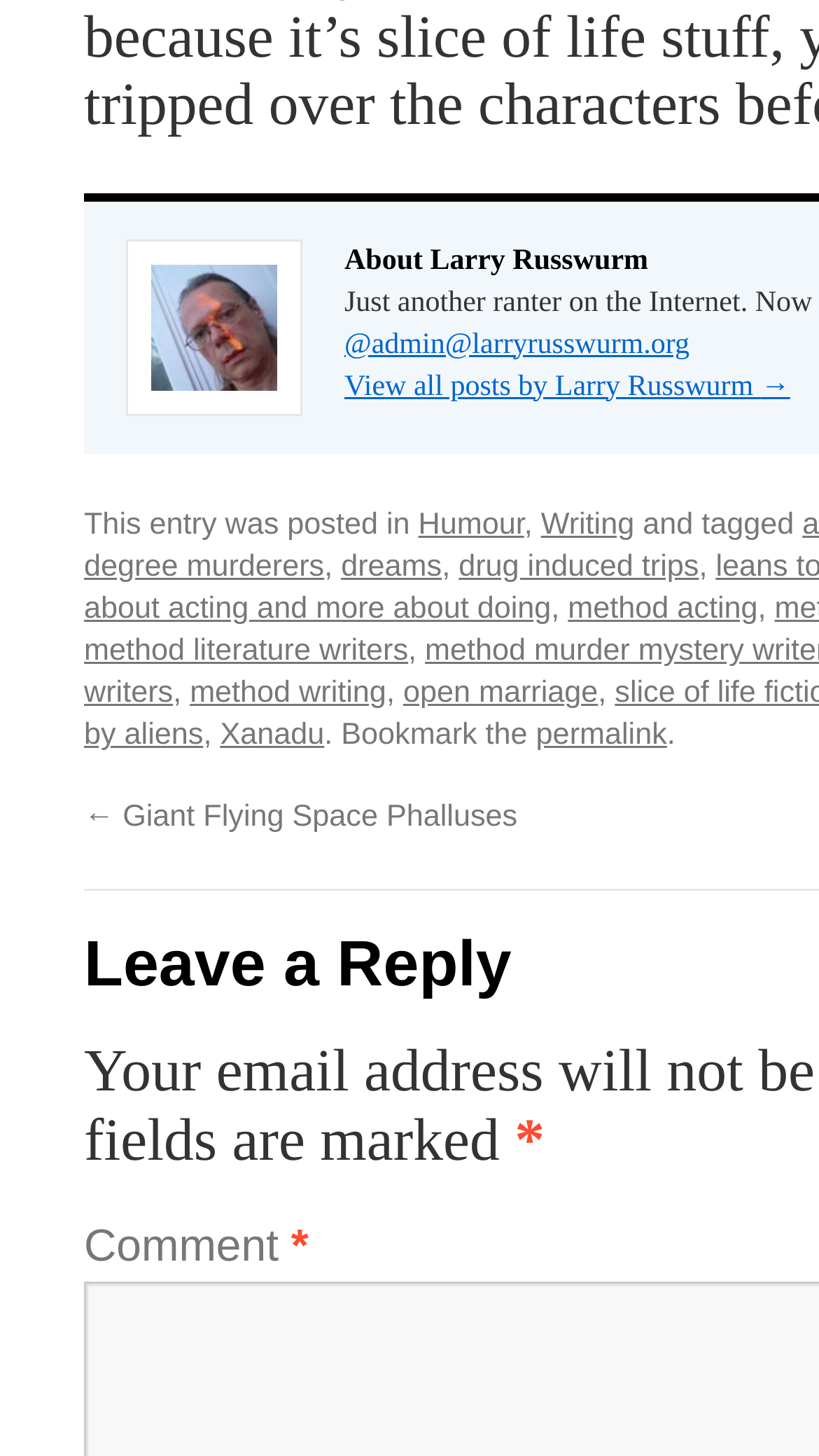Based on the image, give a detailed response to the question: What is the purpose of the permalink?

The purpose of the permalink can be found in the middle section of the webpage, where it is written as a link 'permalink' with the description 'Bookmark the'.